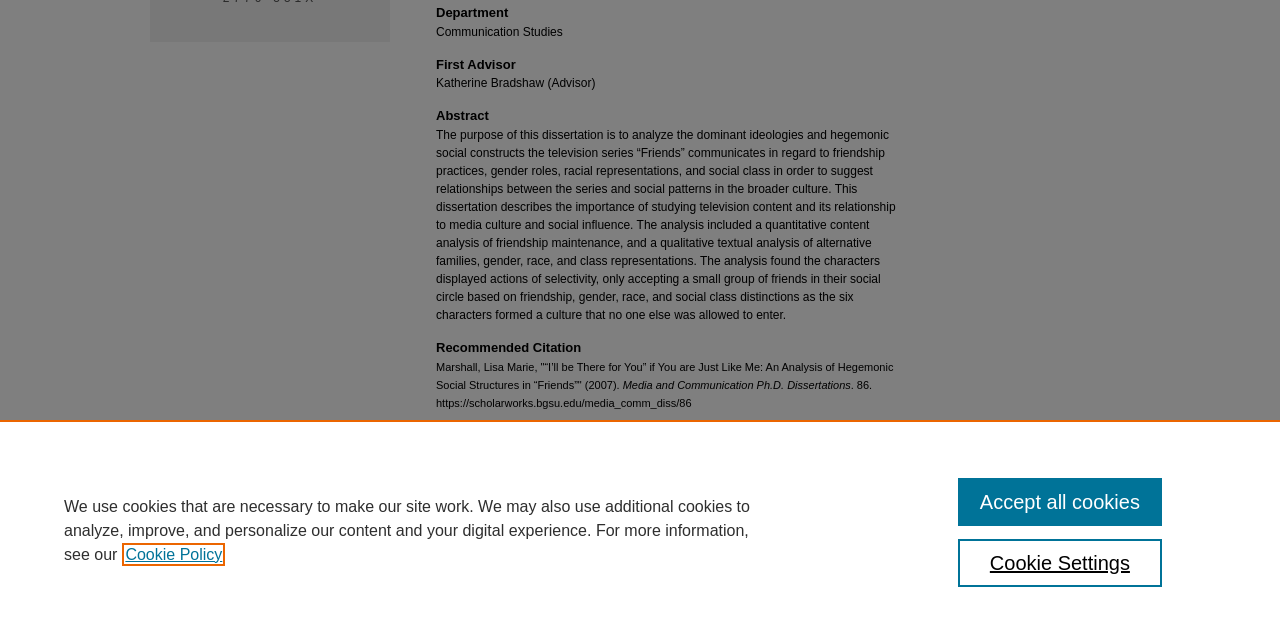Given the webpage screenshot and the description, determine the bounding box coordinates (top-left x, top-left y, bottom-right x, bottom-right y) that define the location of the UI element matching this description: Elsevier - Digital Commons

[0.117, 0.758, 0.305, 0.89]